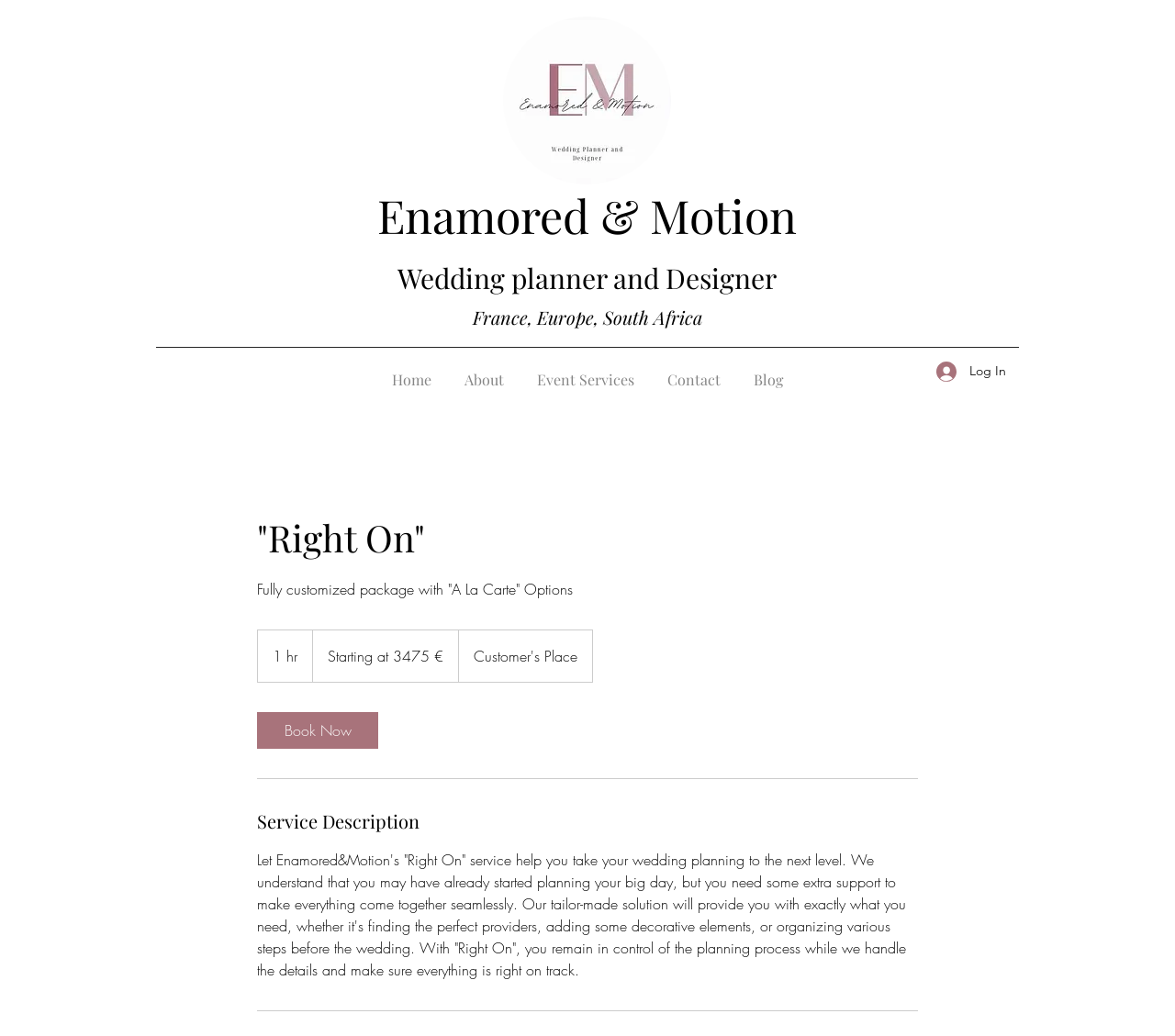Carefully examine the image and provide an in-depth answer to the question: How long is the 'Right On' service consultation?

The length of the 'Right On' service consultation can be found in the section describing the service, where it says '1 h'.